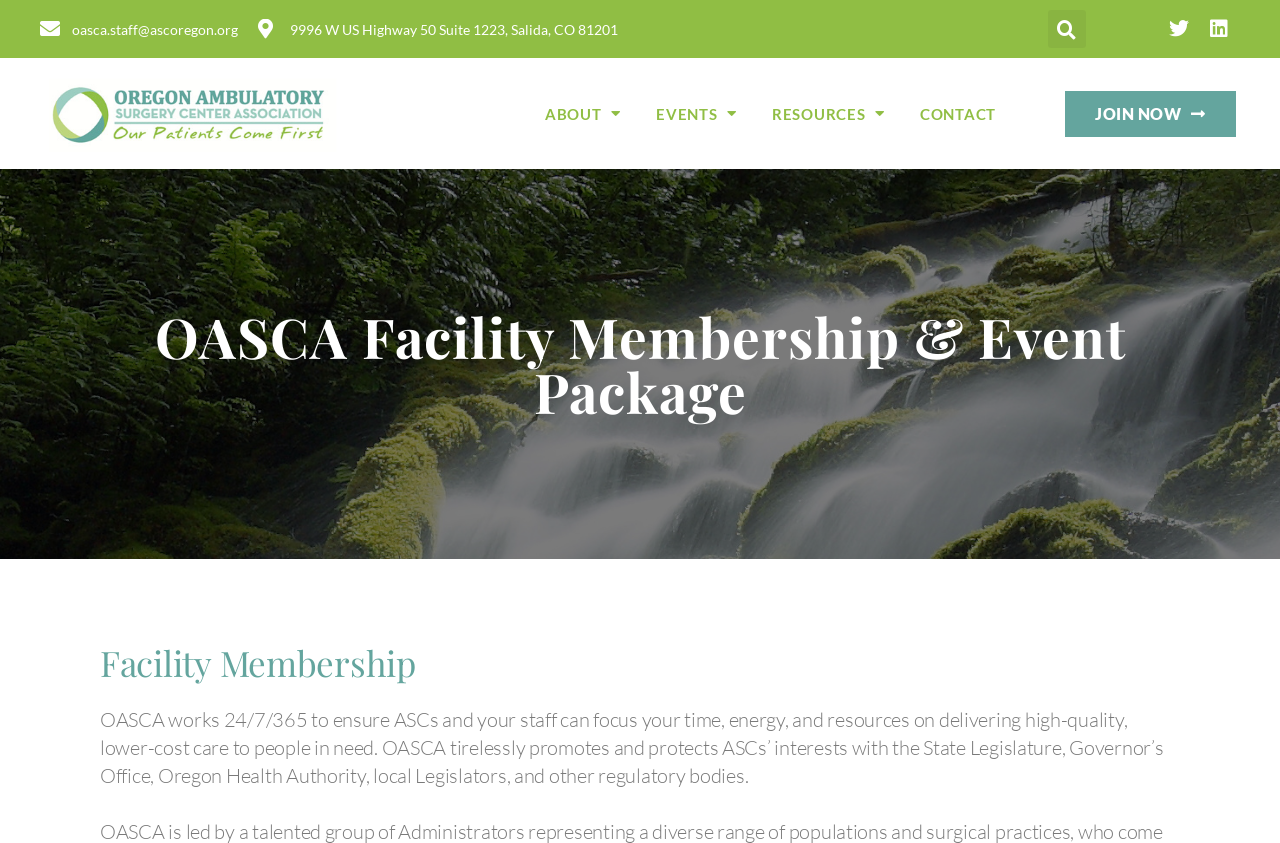Find the bounding box of the element with the following description: "Linkedin". The coordinates must be four float numbers between 0 and 1, formatted as [left, top, right, bottom].

[0.937, 0.011, 0.968, 0.058]